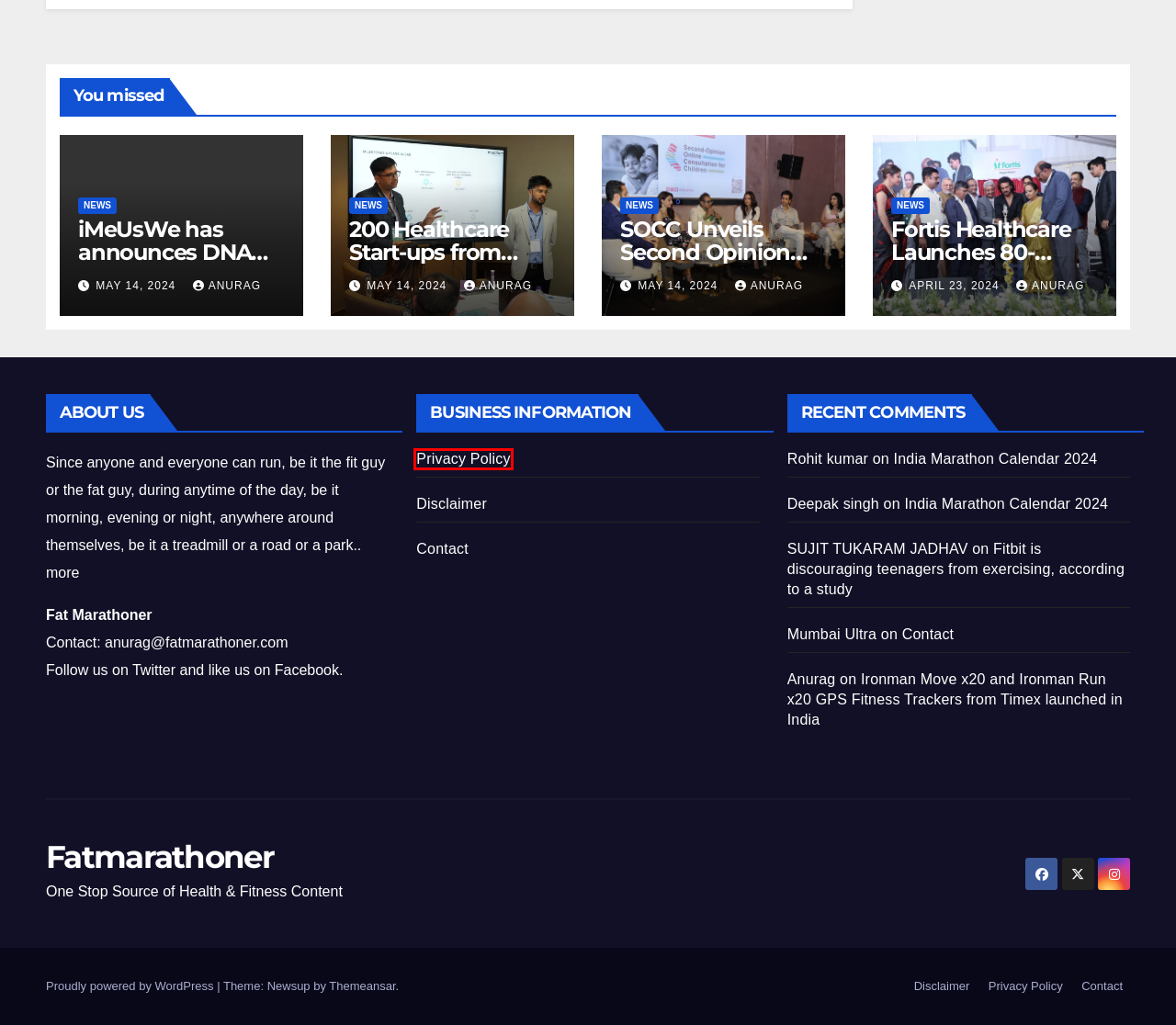Analyze the screenshot of a webpage with a red bounding box and select the webpage description that most accurately describes the new page resulting from clicking the element inside the red box. Here are the candidates:
A. April 2024 - Fatmarathoner
B. May 2024 - Fatmarathoner
C. Blog Tool, Publishing Platform, and CMS – WordPress.org
D. Top Health and Fitness Blog
E. Ironman Move x20 and Ironman Run x20 GPS
F. Disclaimer - Fatmarathoner
G. Privacy Policy - Fatmarathoner
H. Premium & Free WordPress Themes | ThemeAnsar

G